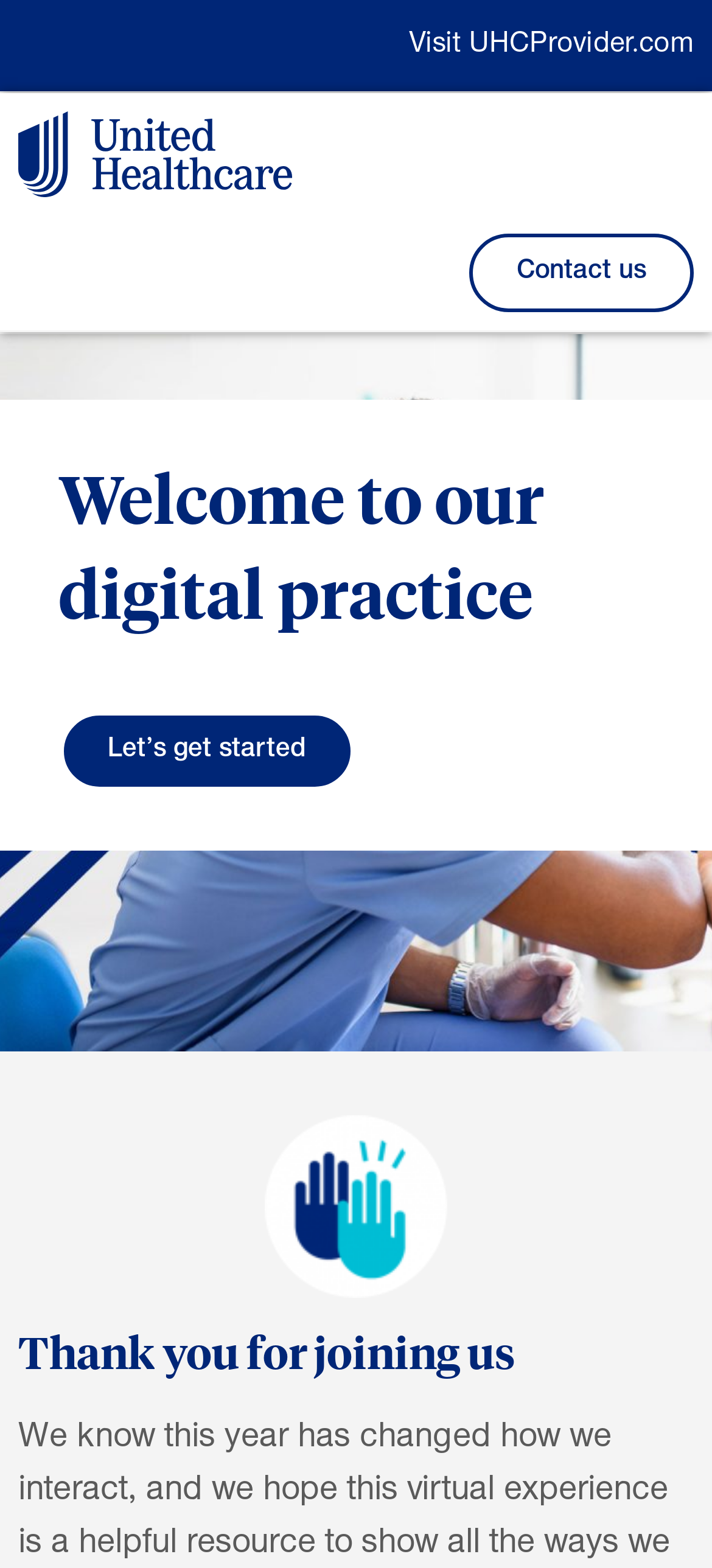Identify and provide the bounding box coordinates of the UI element described: "alt="UHC_Lockup_blu_RGB" title="UHC_Lockup_blu_RGB"". The coordinates should be formatted as [left, top, right, bottom], with each number being a float between 0 and 1.

[0.026, 0.071, 0.795, 0.126]